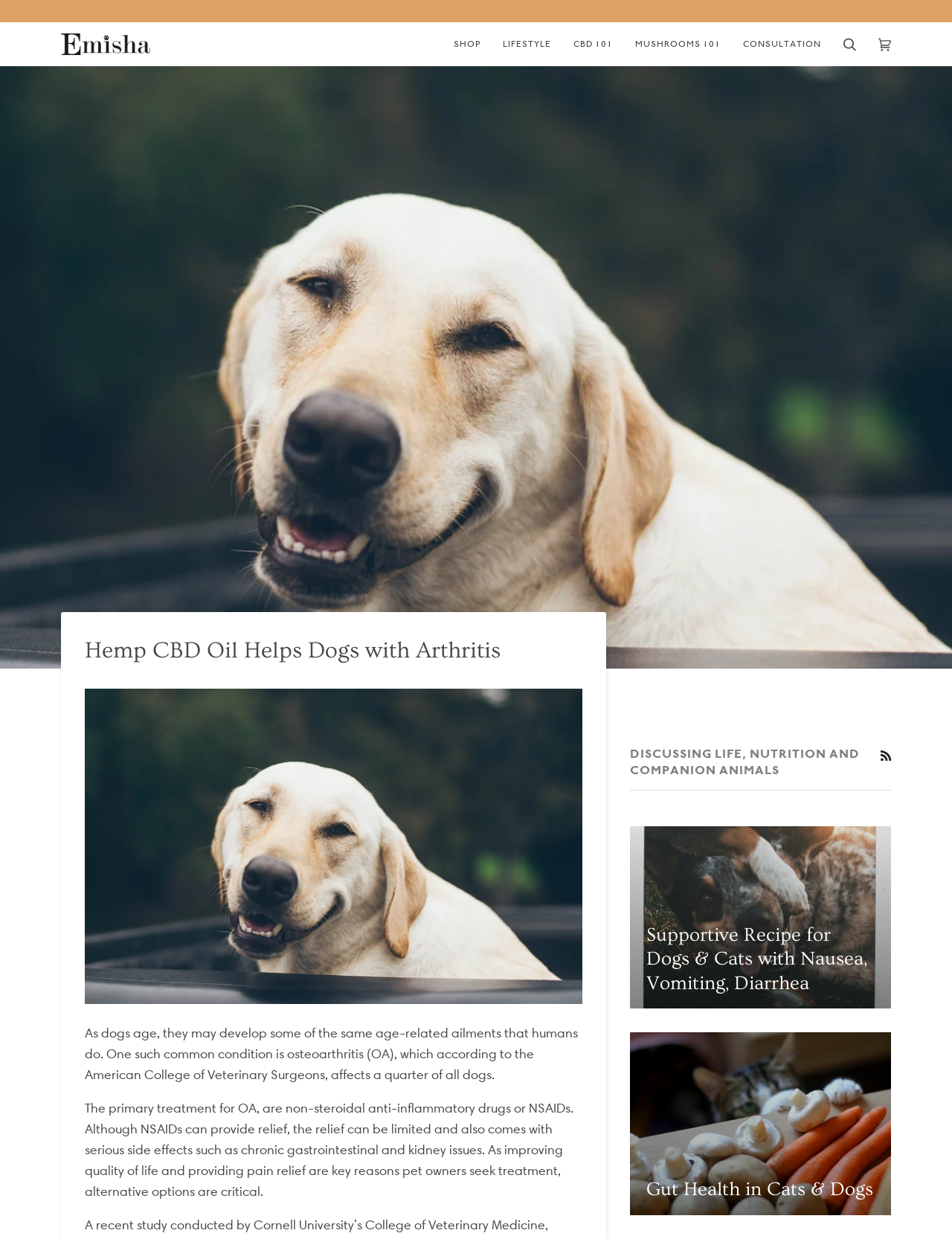Please answer the following question using a single word or phrase: 
What is the topic of the blog post with the image of a cat and mushrooms?

Gut Health